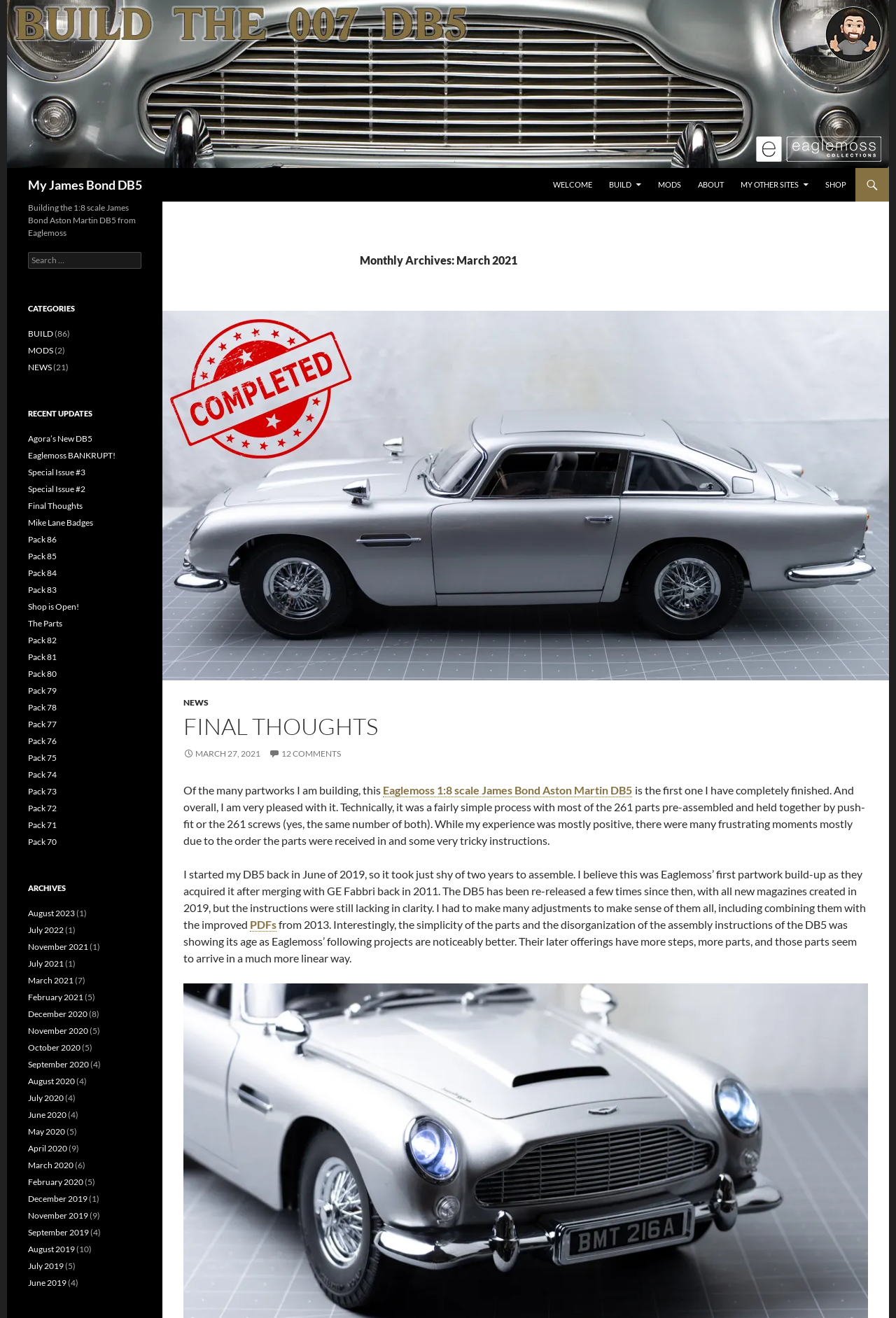Determine the bounding box coordinates of the UI element described below. Use the format (top-left x, top-left y, bottom-right x, bottom-right y) with floating point numbers between 0 and 1: Start

None